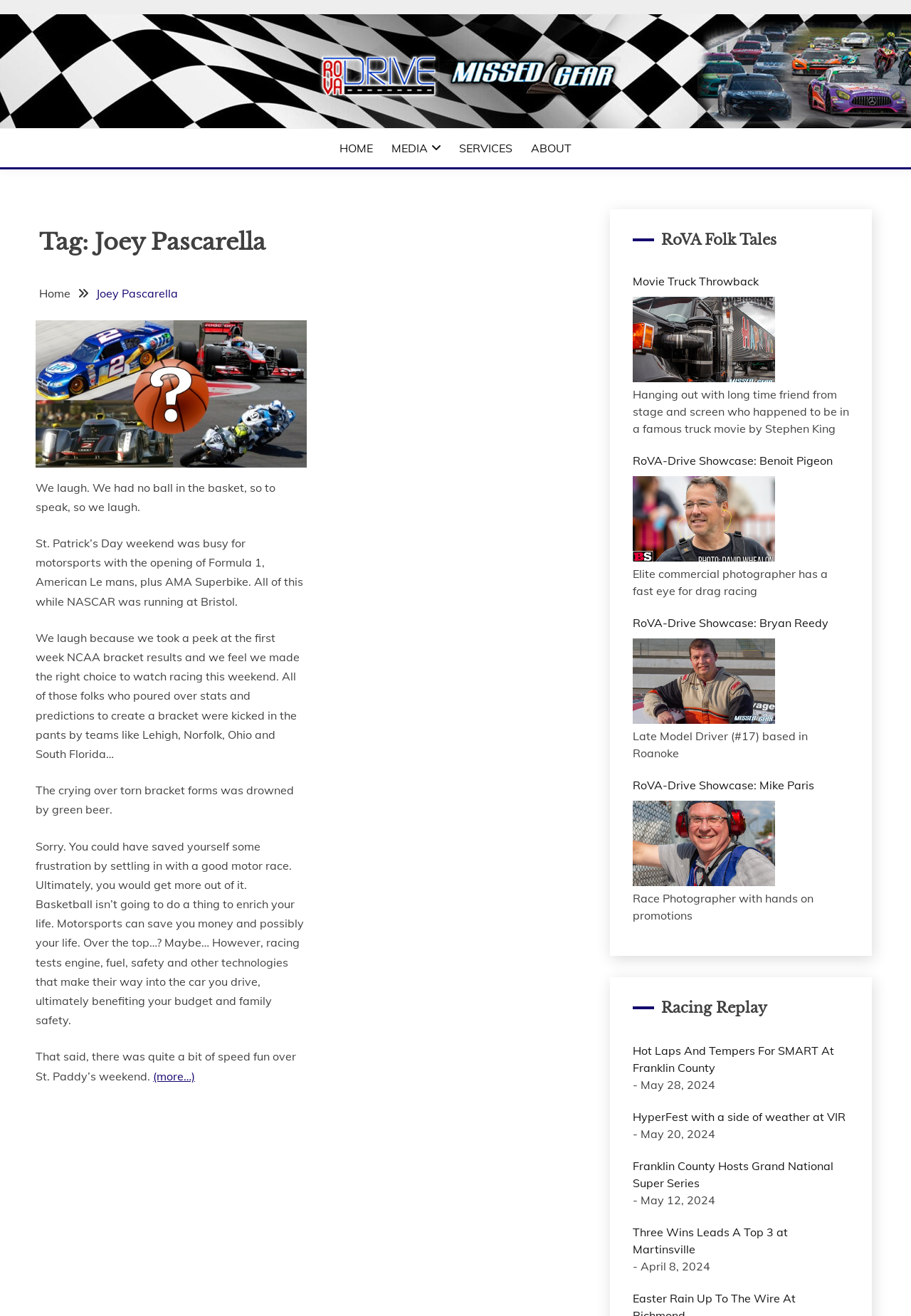What is the main topic of the webpage?
Based on the image, give a concise answer in the form of a single word or short phrase.

Motorsports